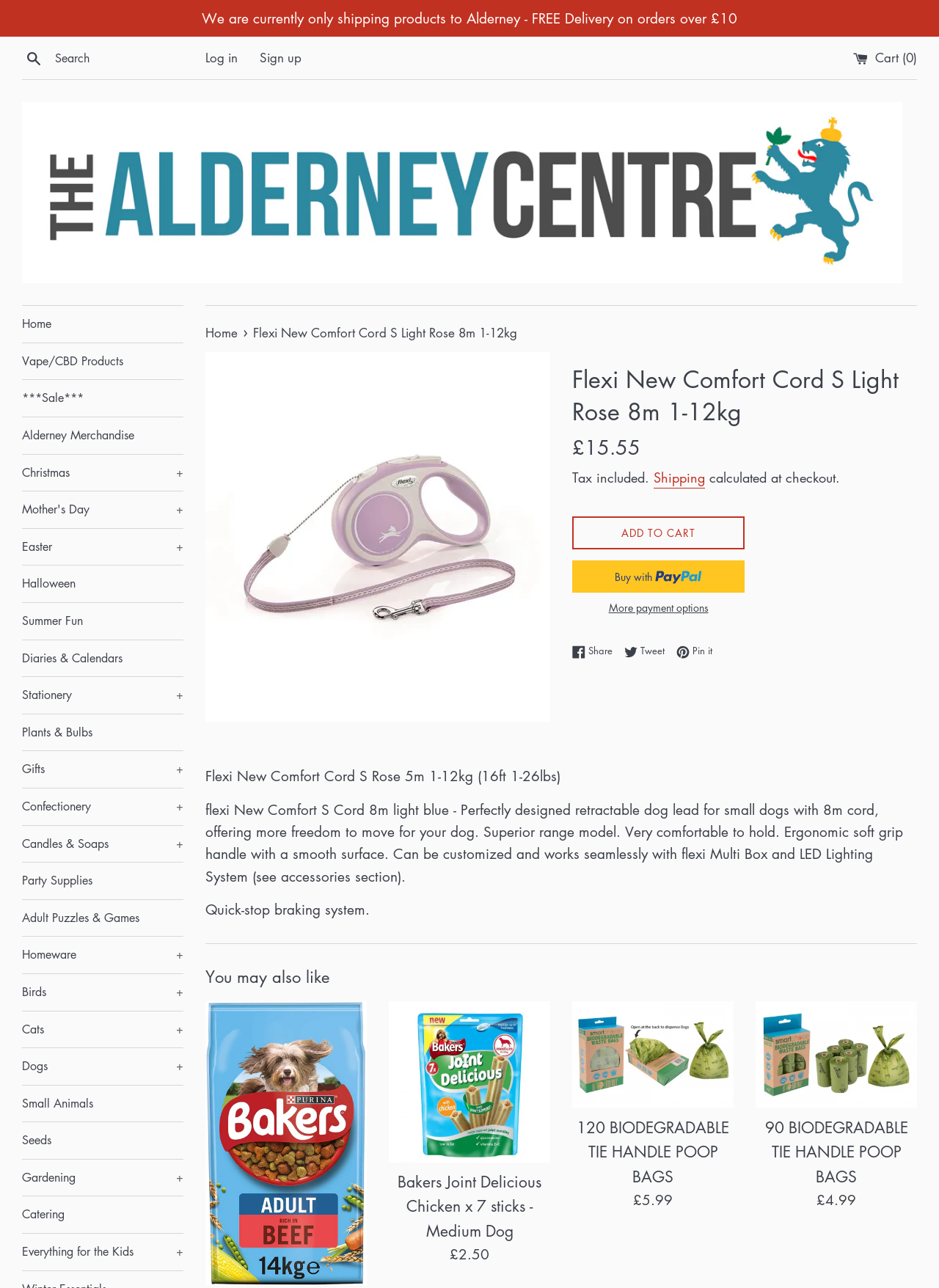Is there a 'Buy now with PayPal' button on the page?
Look at the image and provide a short answer using one word or a phrase.

Yes